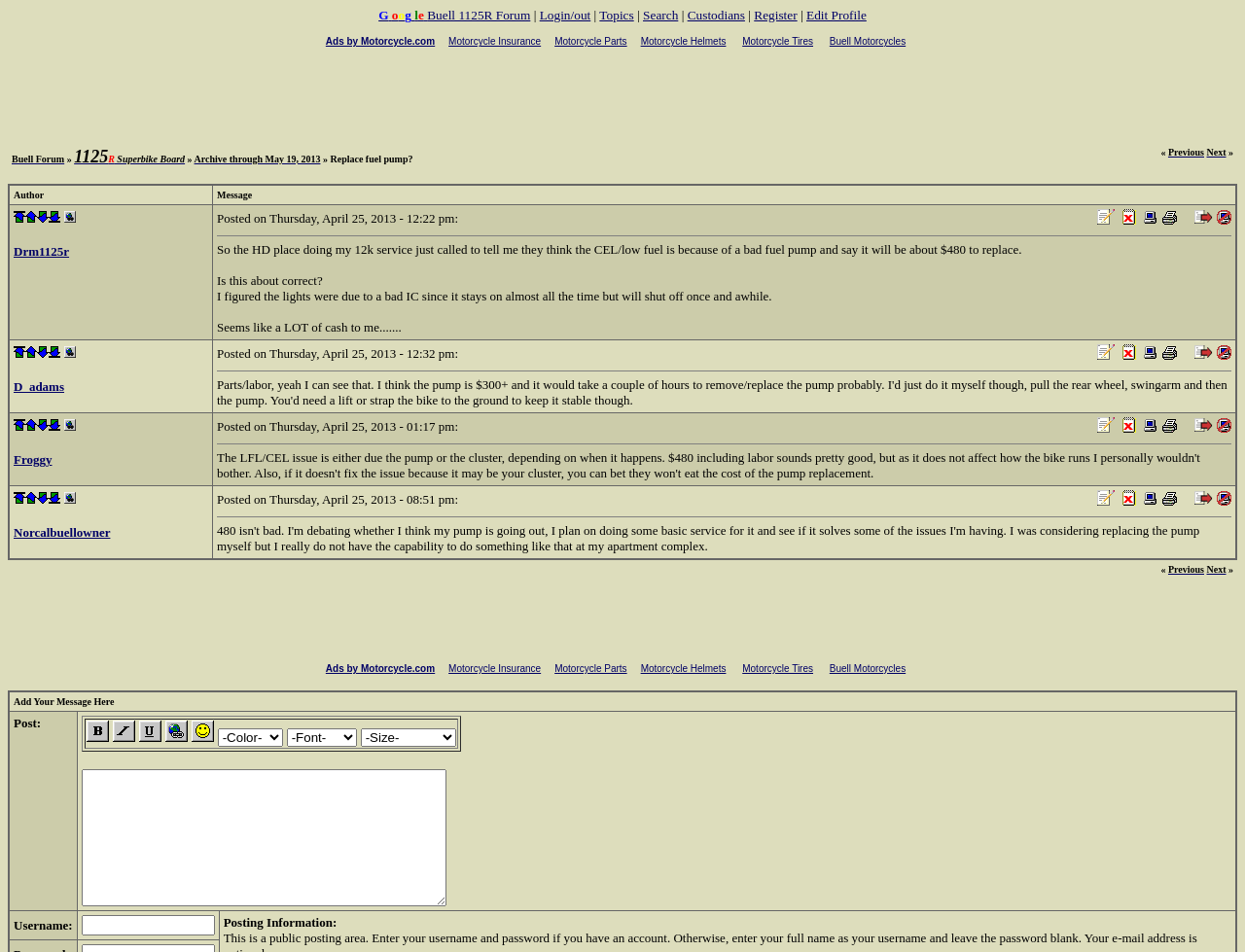Who posted the original message?
Refer to the image and provide a one-word or short phrase answer.

Drm1125r